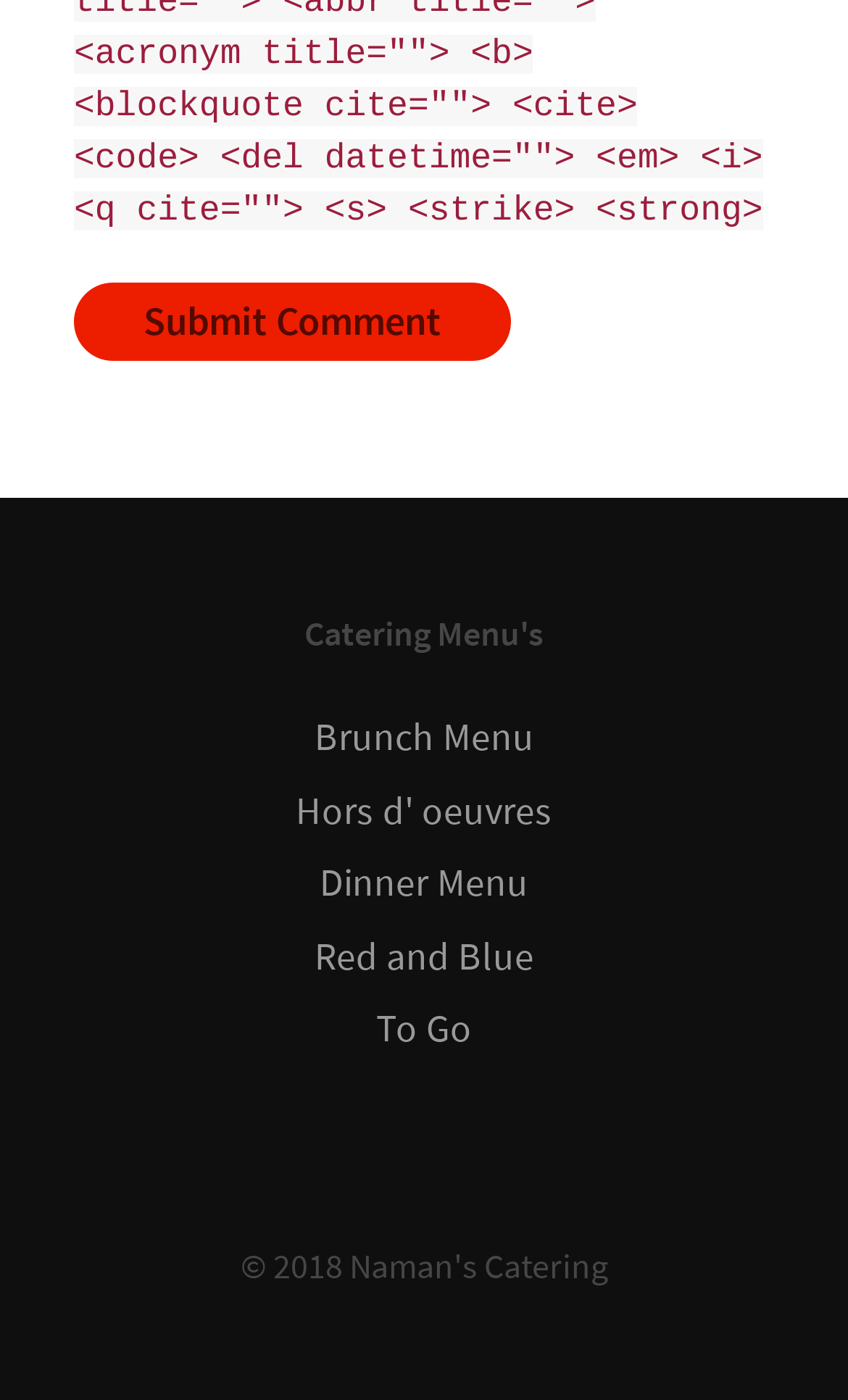What is the purpose of the 'Submit Comment' button?
Refer to the screenshot and answer in one word or phrase.

To submit a comment